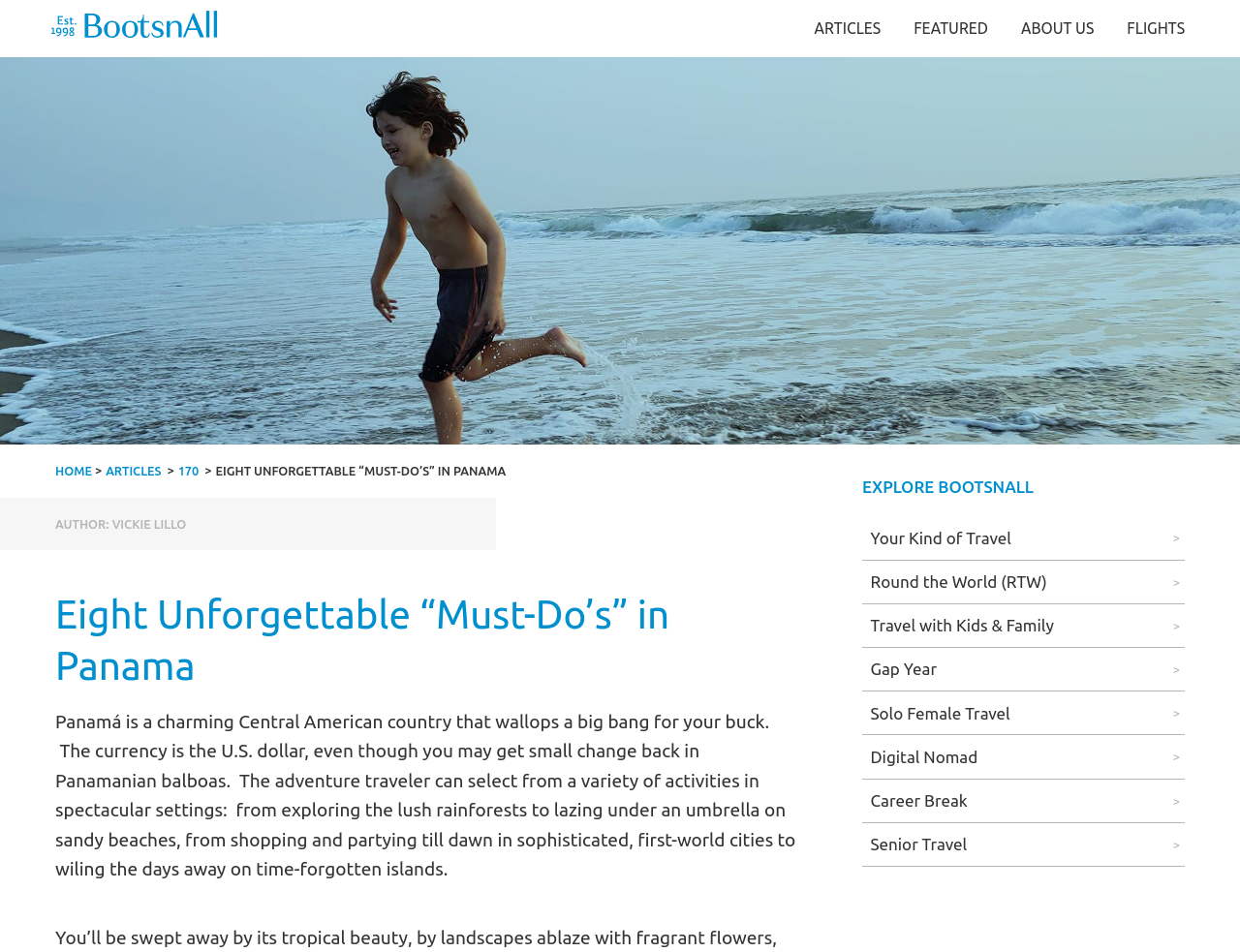What is the name of the author of this article?
Using the image, respond with a single word or phrase.

Vickie Lillo